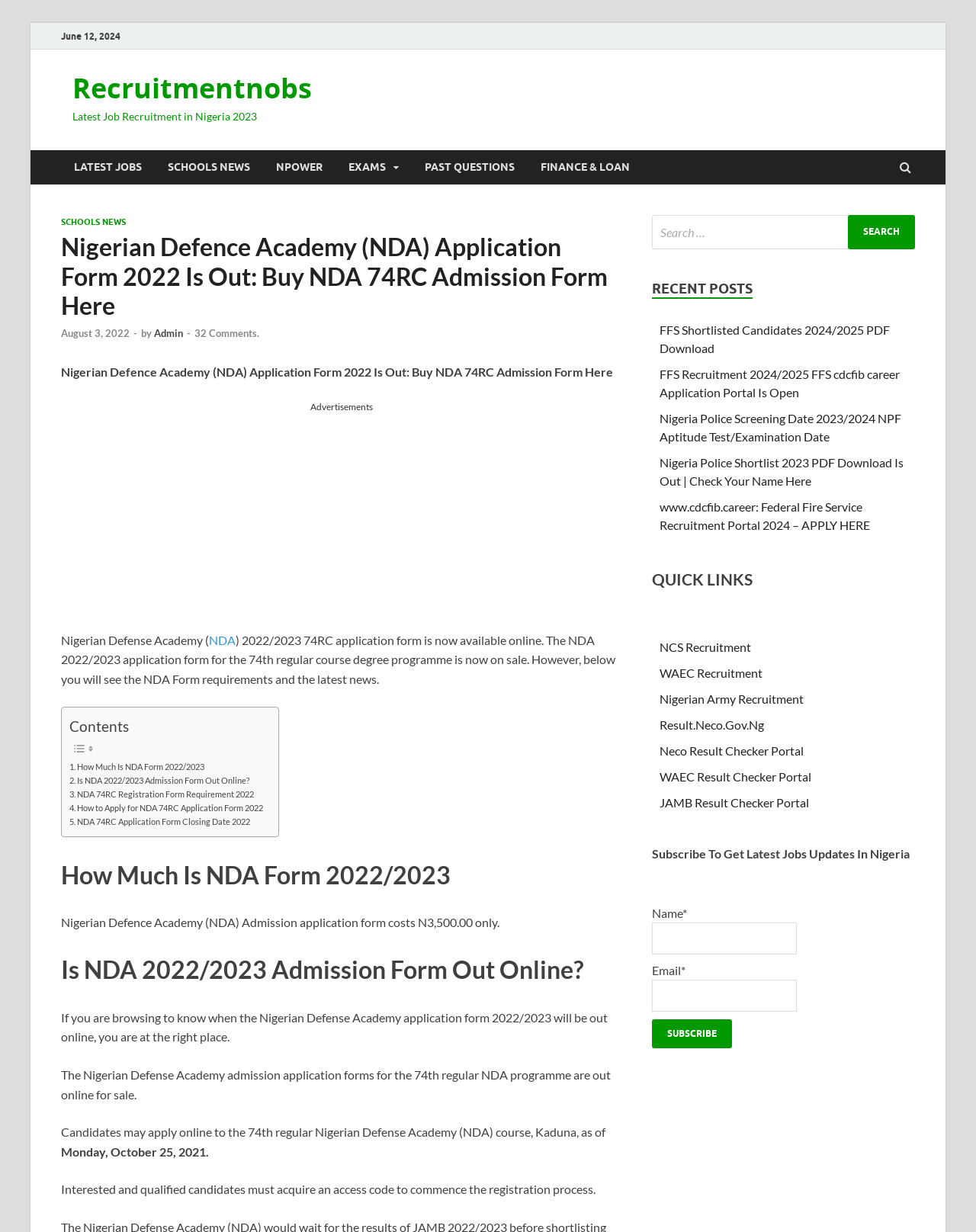Find the bounding box coordinates of the clickable region needed to perform the following instruction: "Click on LATEST JOBS". The coordinates should be provided as four float numbers between 0 and 1, i.e., [left, top, right, bottom].

[0.062, 0.122, 0.159, 0.15]